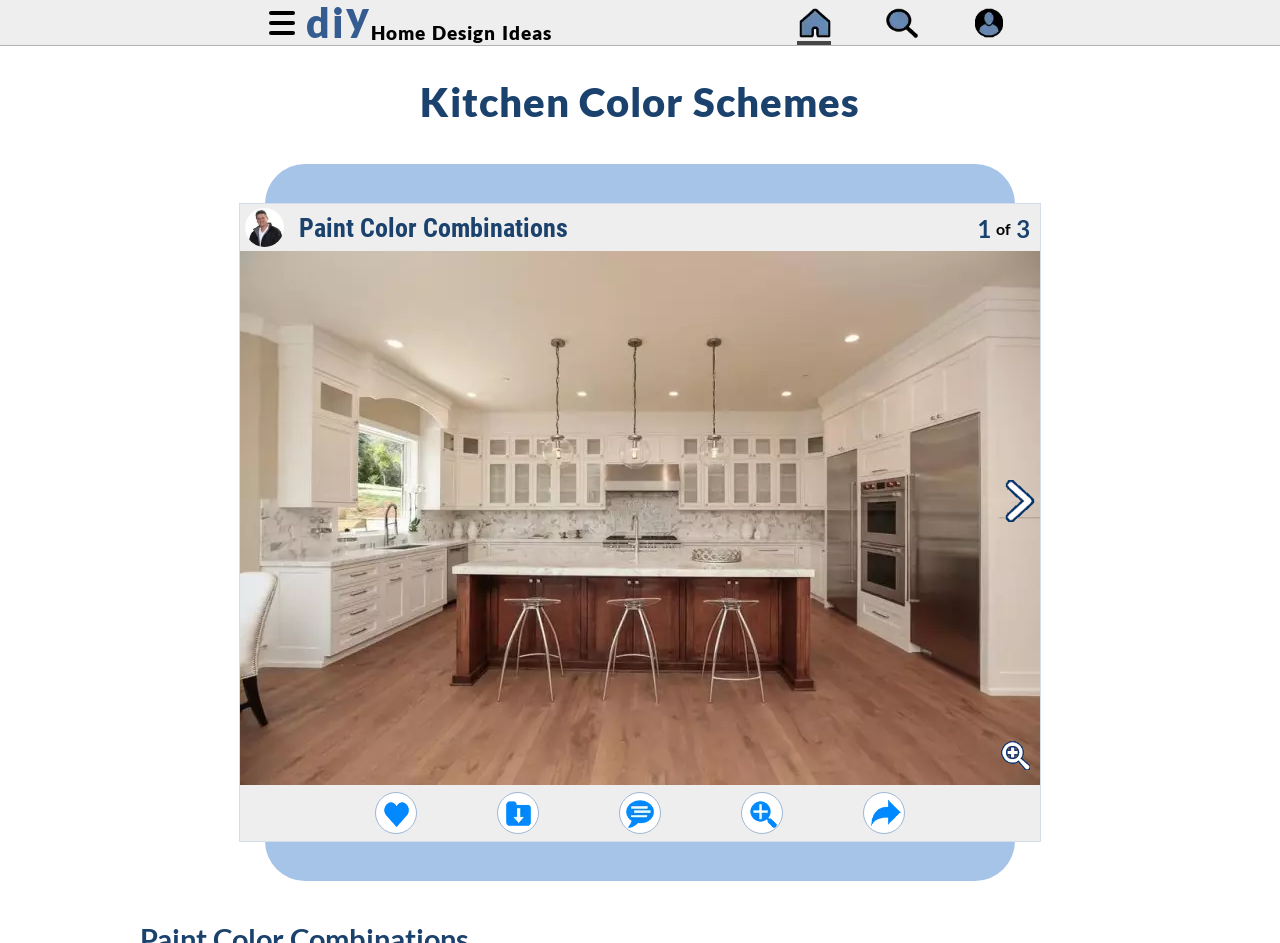Answer briefly with one word or phrase:
What is the text above the 'Previous Picture' button?

1 of